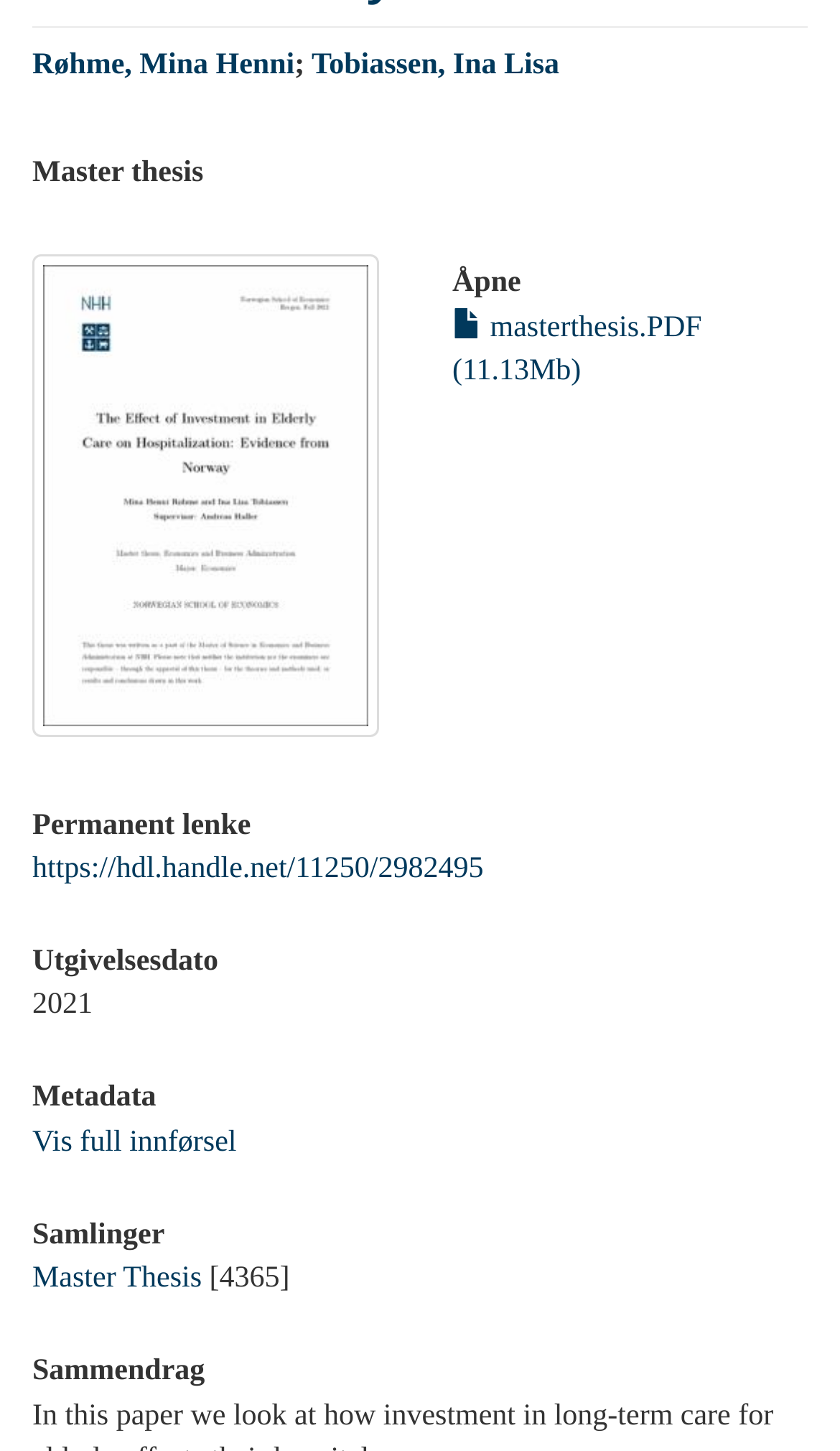Given the description https://hdl.handle.net/11250/2982495, predict the bounding box coordinates of the UI element. Ensure the coordinates are in the format (top-left x, top-left y, bottom-right x, bottom-right y) and all values are between 0 and 1.

[0.038, 0.588, 0.576, 0.61]